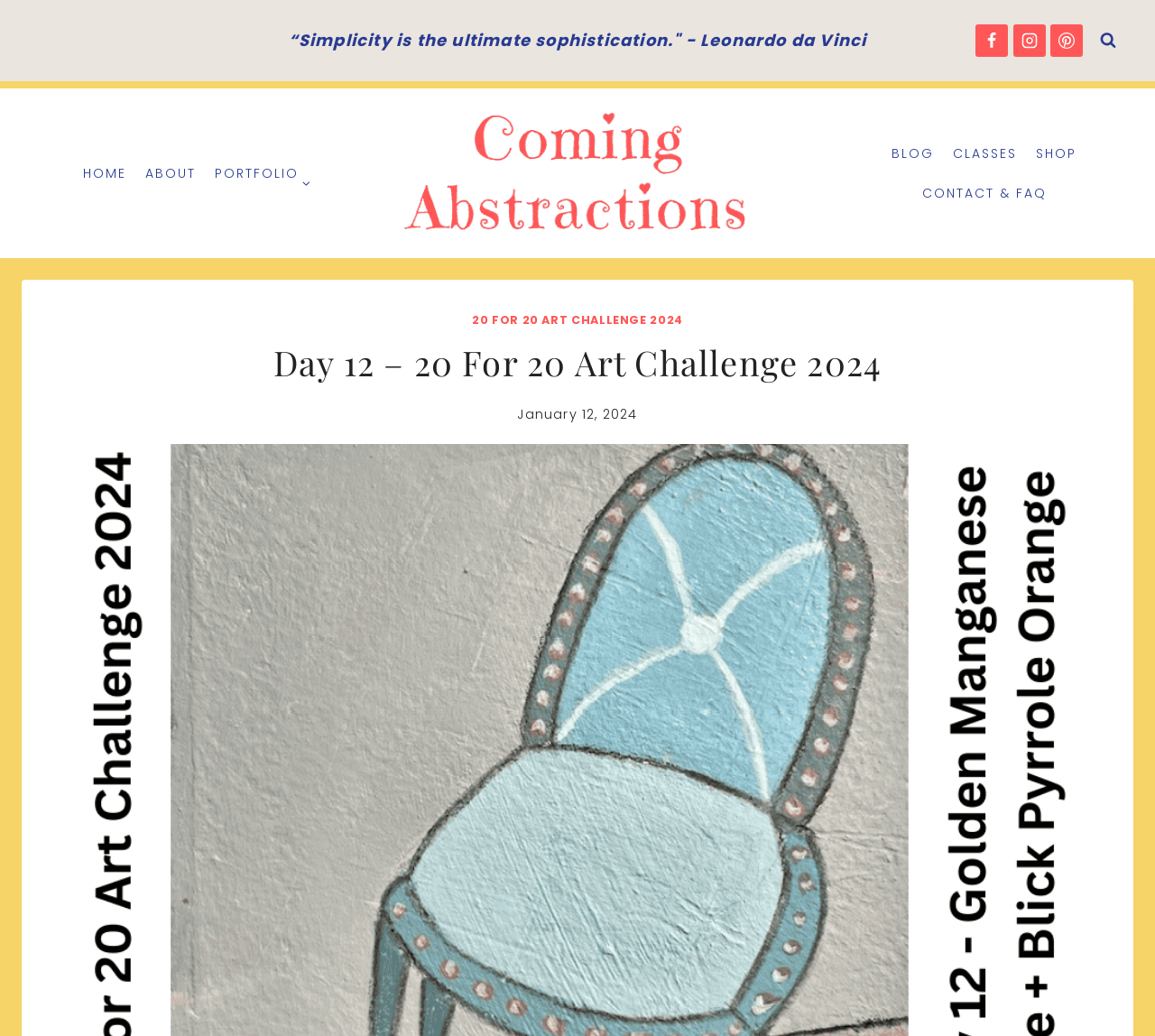What social media platforms are linked at the top? Look at the image and give a one-word or short phrase answer.

Facebook, Instagram, Pinterest